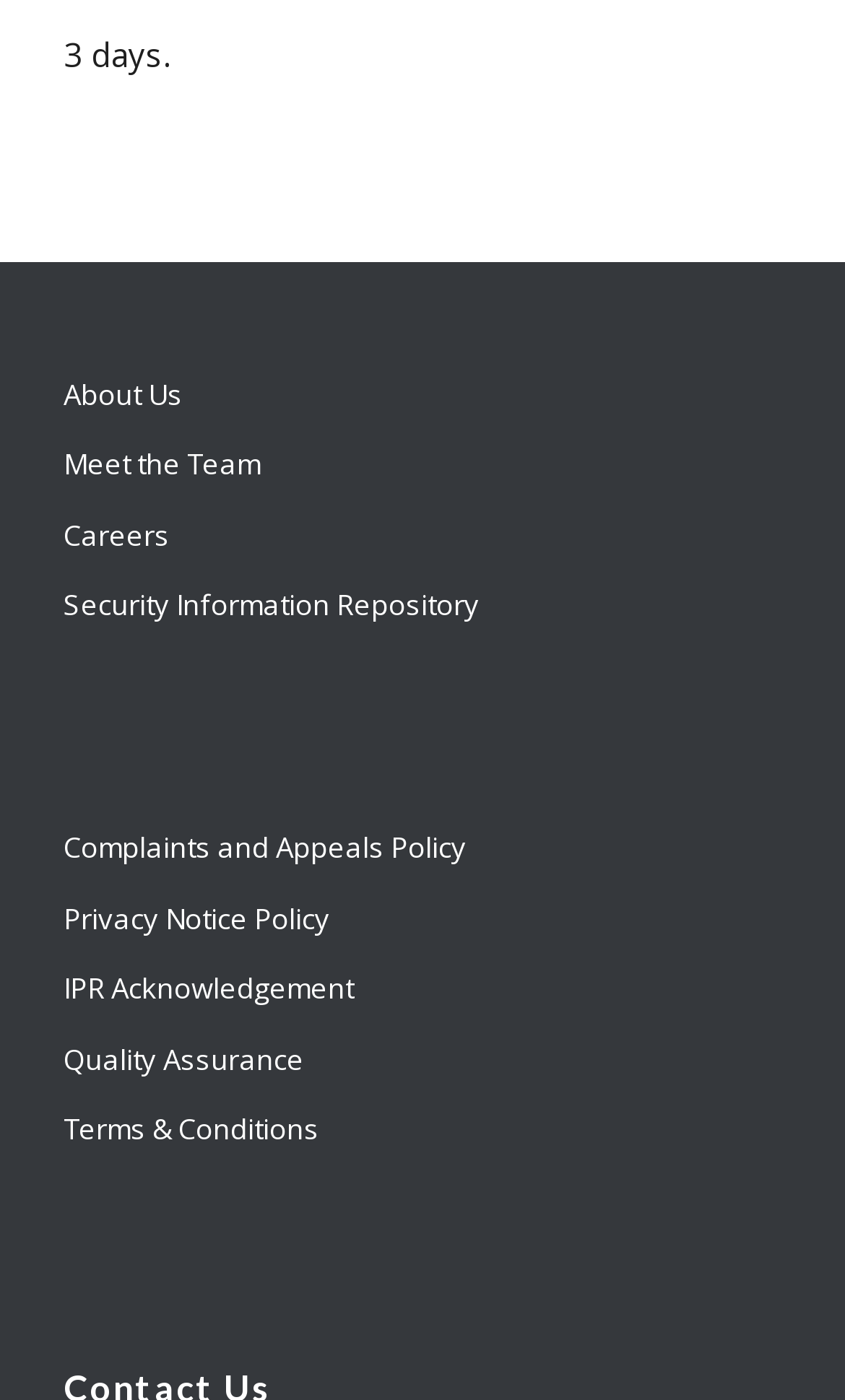Please identify the bounding box coordinates of where to click in order to follow the instruction: "access security information repository".

[0.075, 0.409, 0.925, 0.459]